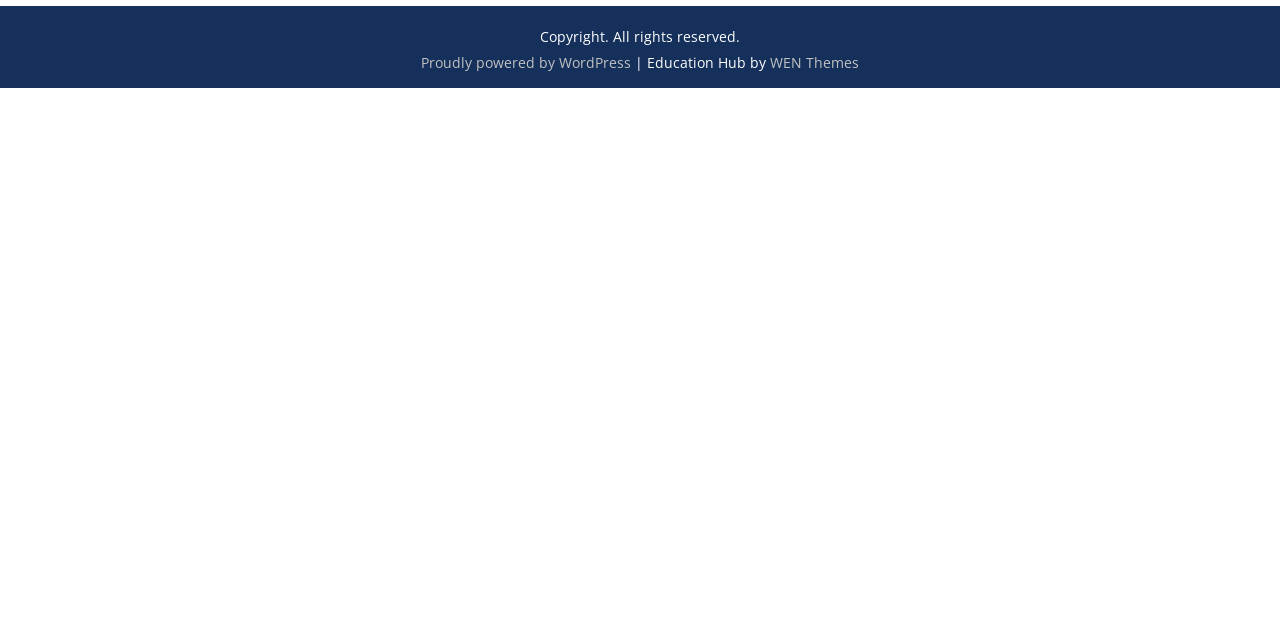Please provide the bounding box coordinates in the format (top-left x, top-left y, bottom-right x, bottom-right y). Remember, all values are floating point numbers between 0 and 1. What is the bounding box coordinate of the region described as: Proudly powered by WordPress

[0.329, 0.084, 0.493, 0.113]